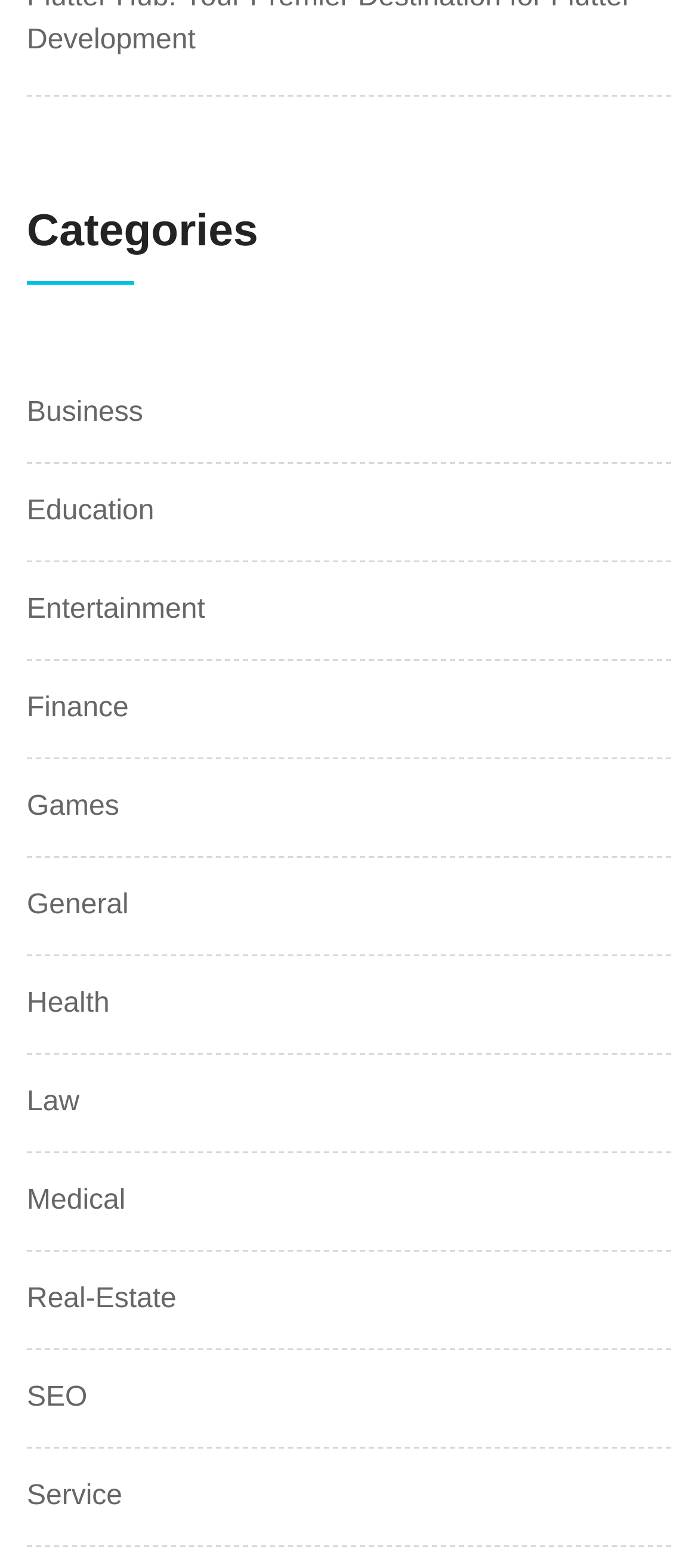Respond with a single word or phrase for the following question: 
How many categories are listed?

12